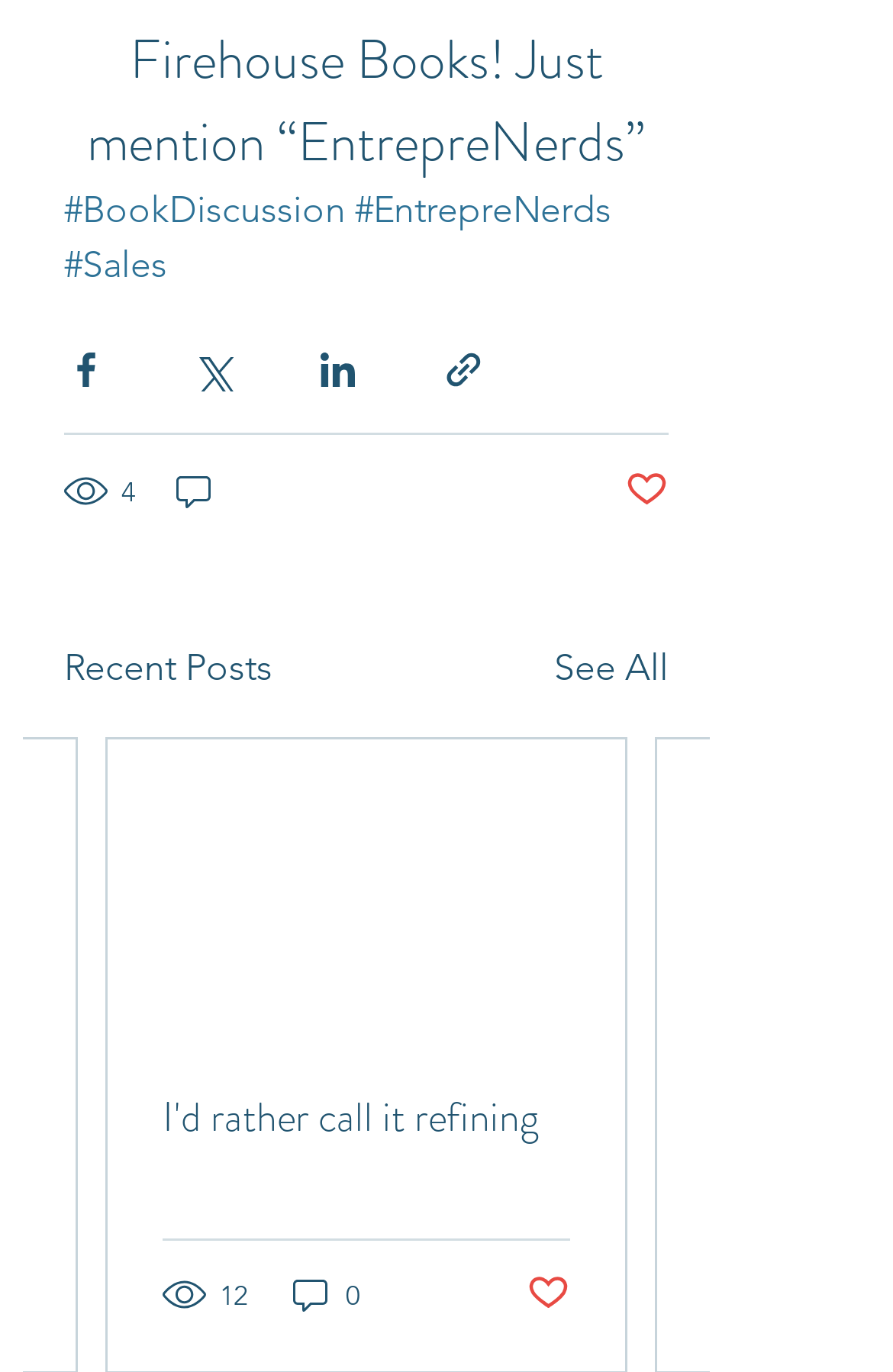How many recent posts are displayed? Observe the screenshot and provide a one-word or short phrase answer.

1